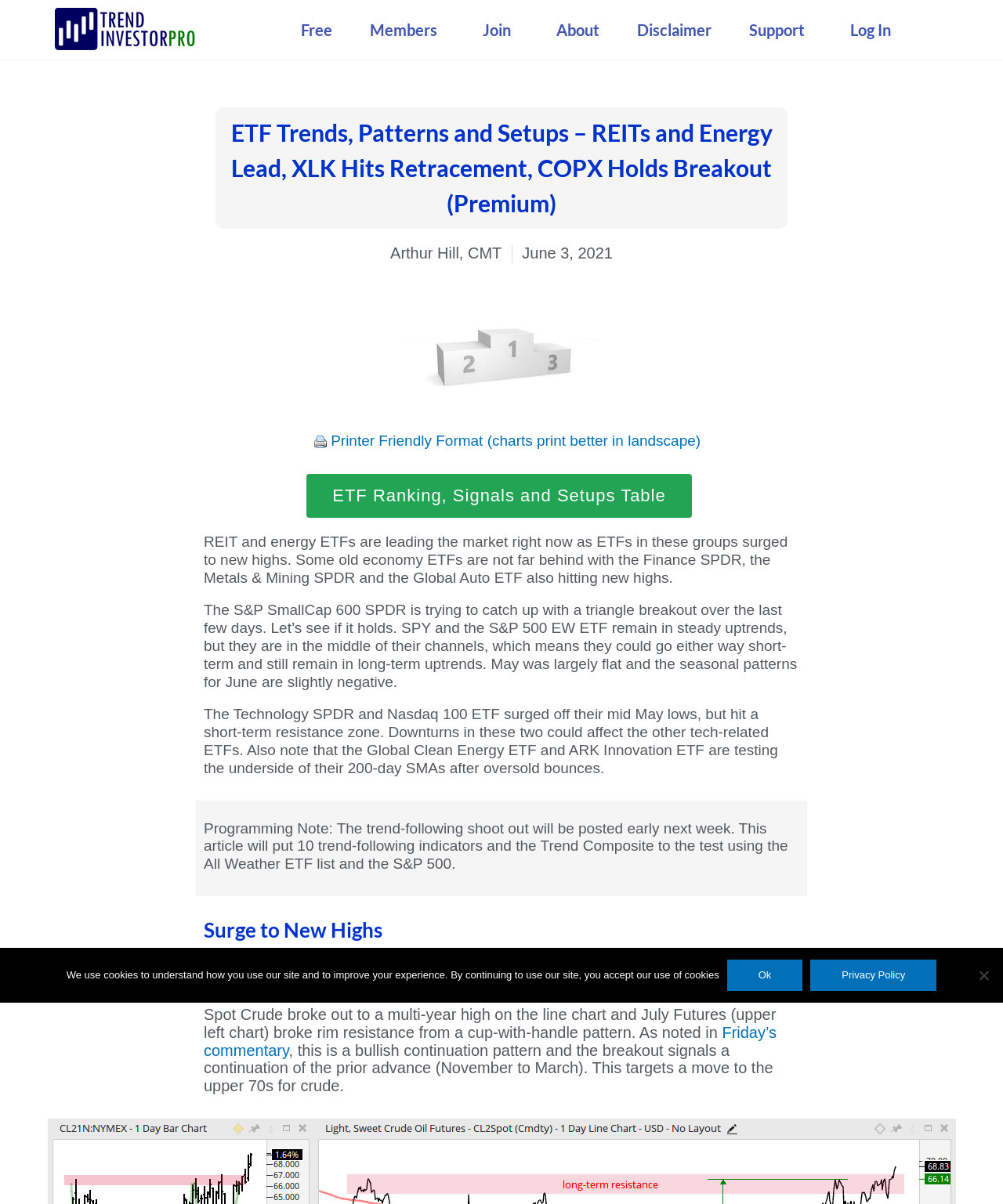Identify the bounding box coordinates of the specific part of the webpage to click to complete this instruction: "Click on the 'Free' link".

[0.281, 0.007, 0.35, 0.043]